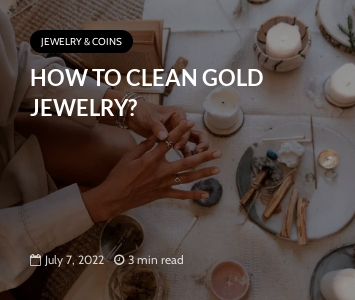Give a thorough and detailed caption for the image.

This image features a serene setup focused on the topic of cleaning gold jewelry, highlighted by the article title "HOW TO CLEAN GOLD JEWELRY?" The composition includes elegantly arranged candles and natural elements, creating a tranquil atmosphere. A pair of hands, adorned with several rings, are shown engaging in the cleaning process, possibly handling jewelry tools or products. The image is accompanied by the publication date, July 7, 2022, and a reading time of 3 minutes, indicating a concise guide intended for readers seeking straightforward tips on maintaining their gold accessories. The visual elements combine to invite curiosity and promote a sense of mindfulness in jewelry care within the broader context of the "JEWELRY & COINS" category.